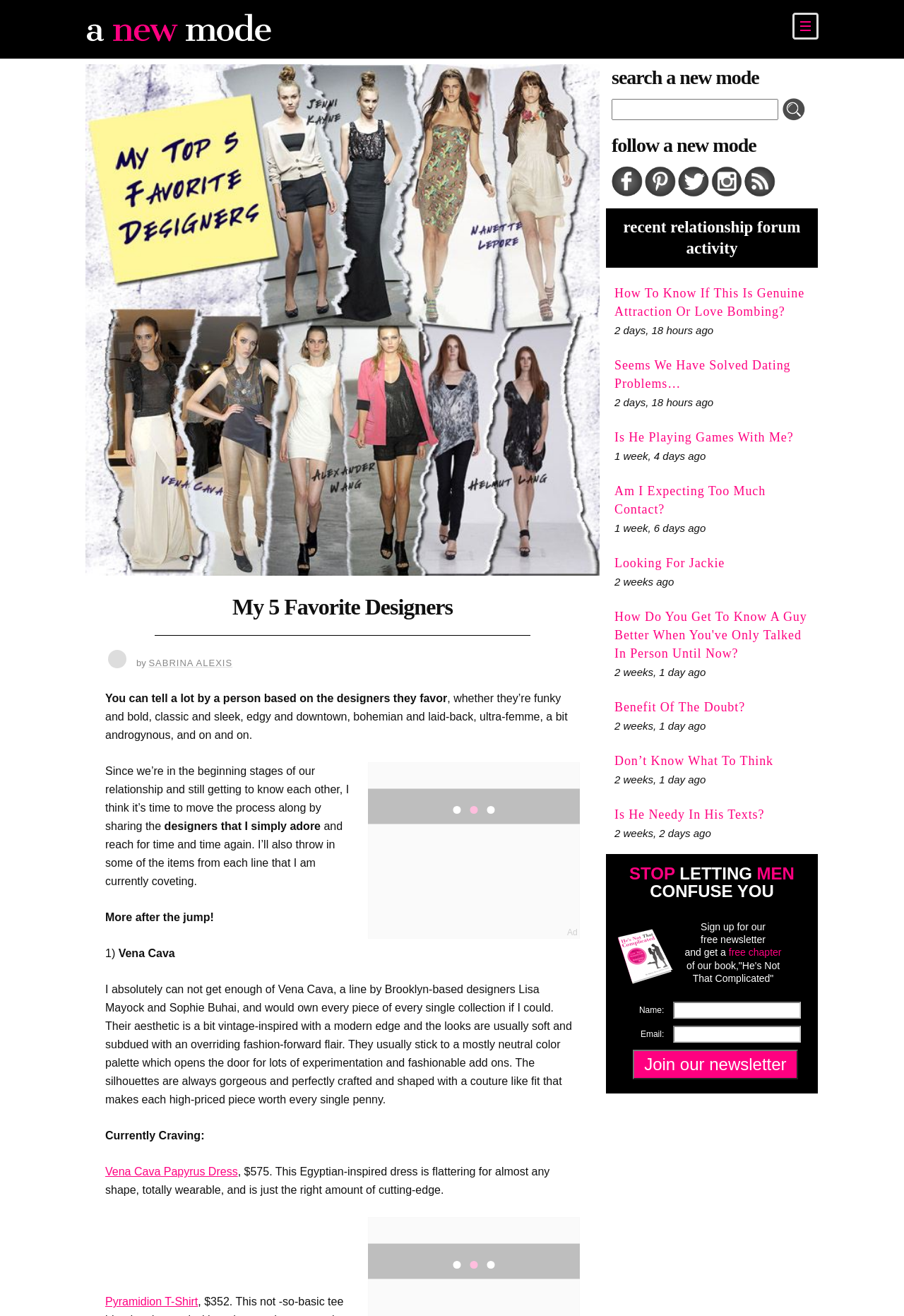Determine the primary headline of the webpage.

My 5 Favorite Designers